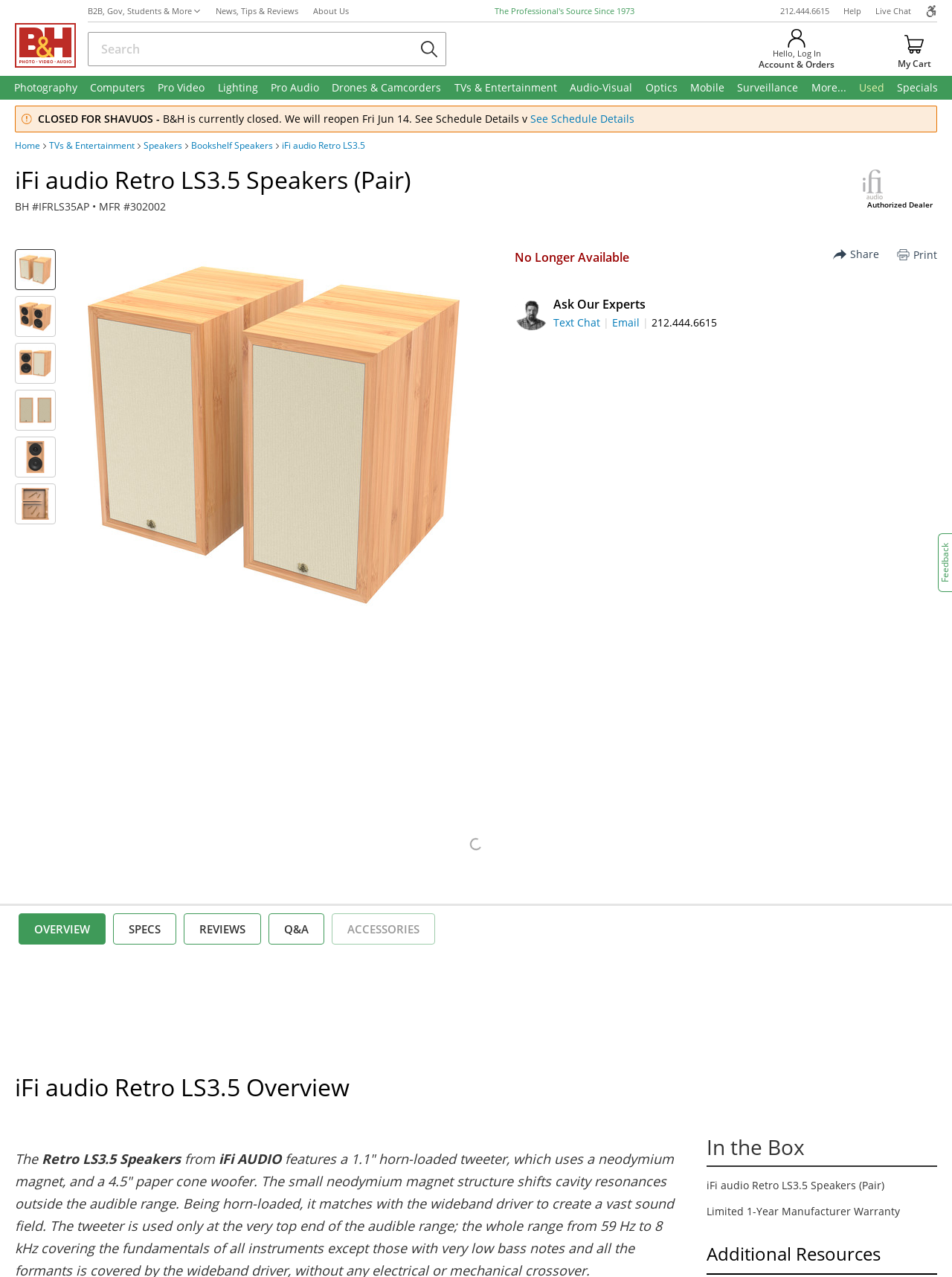Determine the bounding box coordinates for the UI element described. Format the coordinates as (top-left x, top-left y, bottom-right x, bottom-right y) and ensure all values are between 0 and 1. Element description: title="B&H Photo Video Pro Audio"

[0.016, 0.018, 0.092, 0.053]